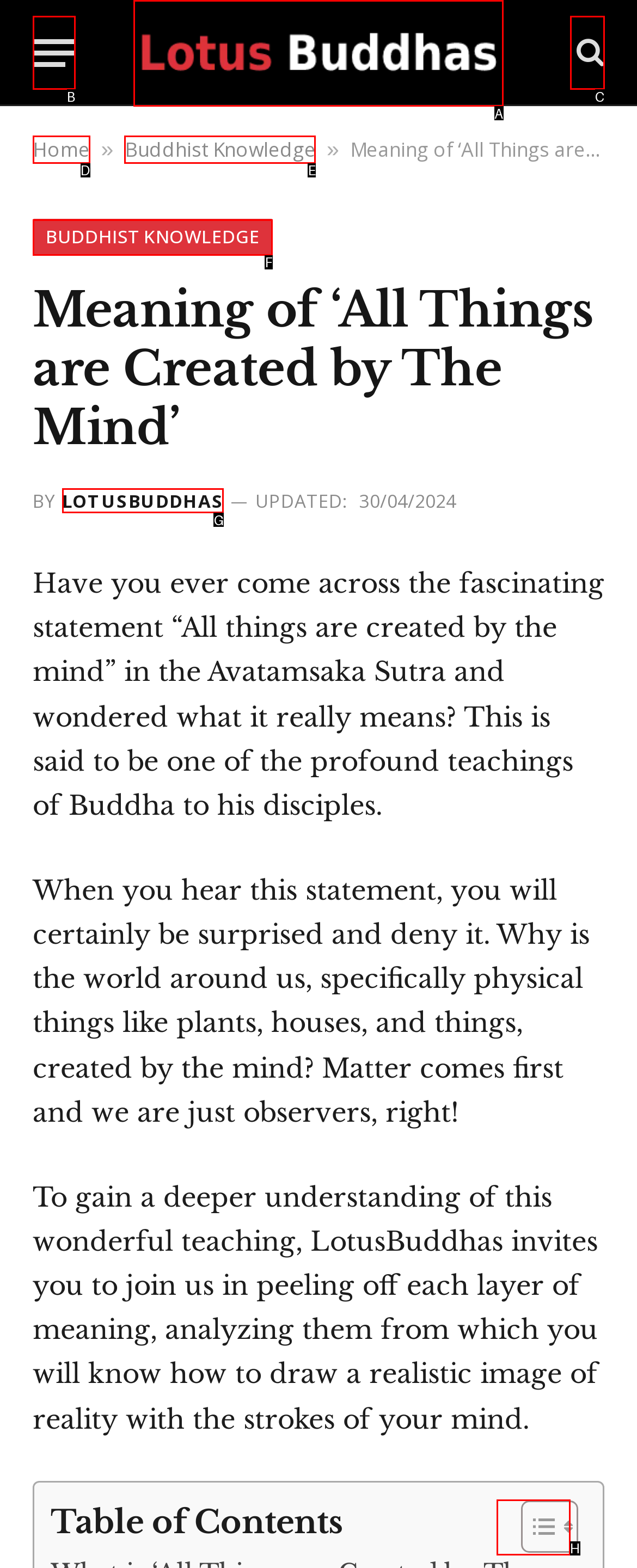Which UI element should you click on to achieve the following task: reply to this post? Provide the letter of the correct option.

None